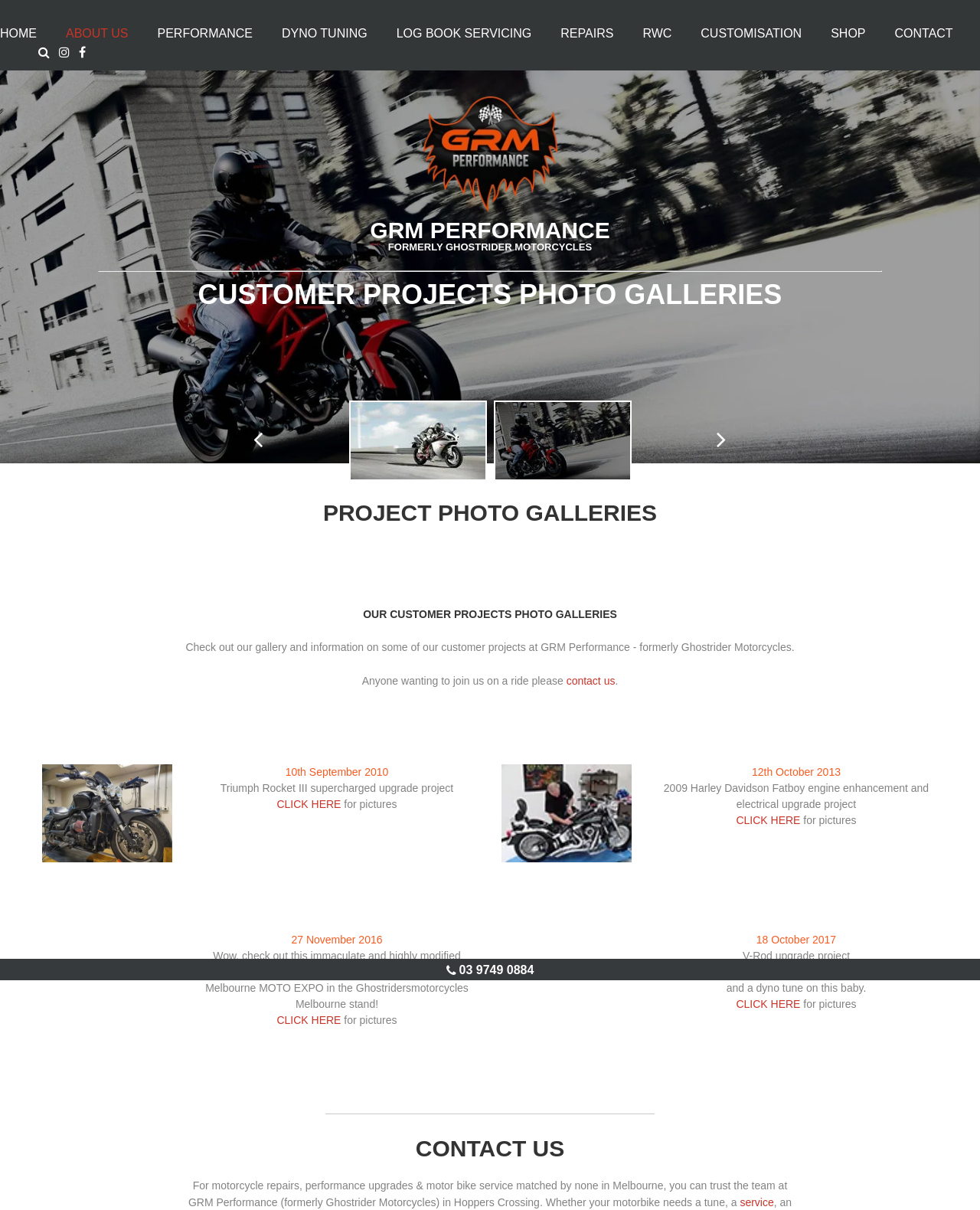What services does the company offer?
Provide a detailed answer to the question, using the image to inform your response.

The webpage mentions that the company offers motorcycle repairs, performance upgrades, and motor bike service, as stated in the text 'For motorcycle repairs, performance upgrades & motor bike service matched by none in Melbourne, you can trust the team at GRM Performance (formerly Ghostrider Motorcycles) in Hoppers Crossing.'